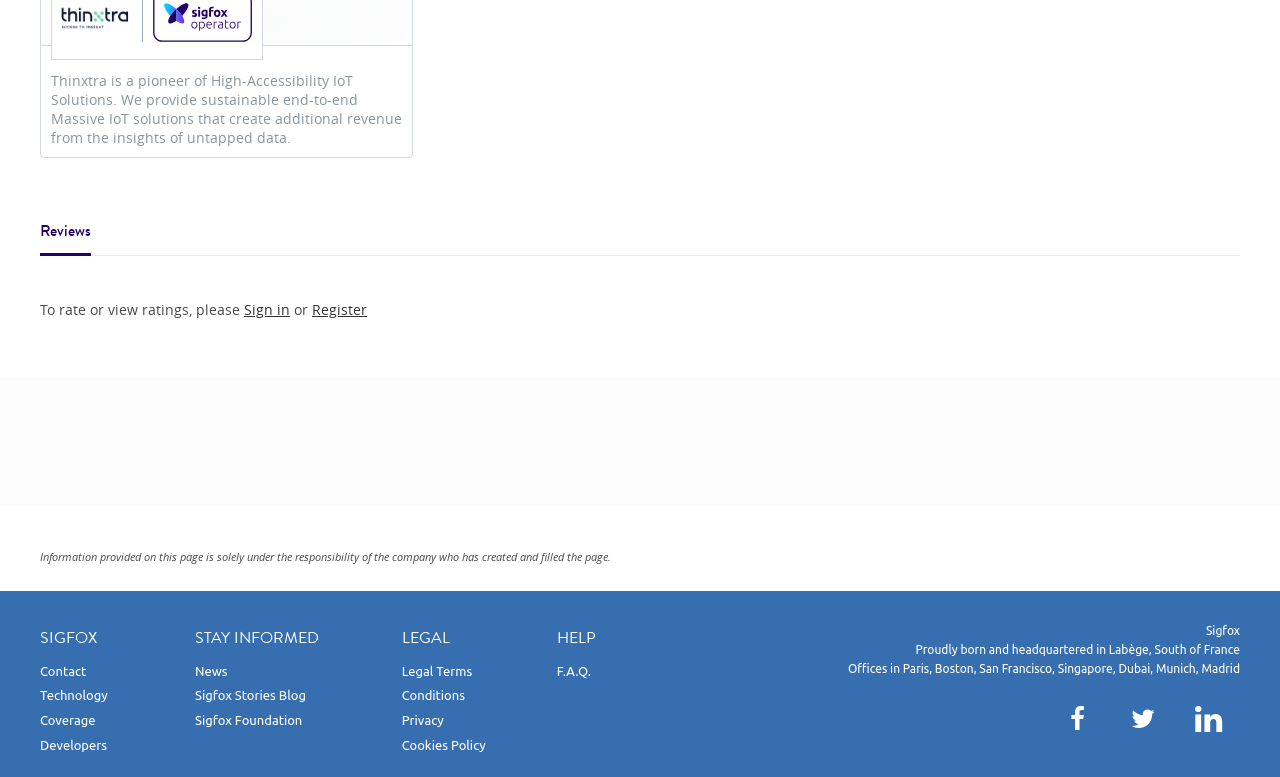Examine the screenshot and answer the question in as much detail as possible: What is the purpose of the 'Sign in' and 'Register' links?

The static text element next to the 'Sign in' and 'Register' links mentions that they are required to rate or view ratings, indicating that these links are for users to access their accounts or create new ones to interact with the rating system.